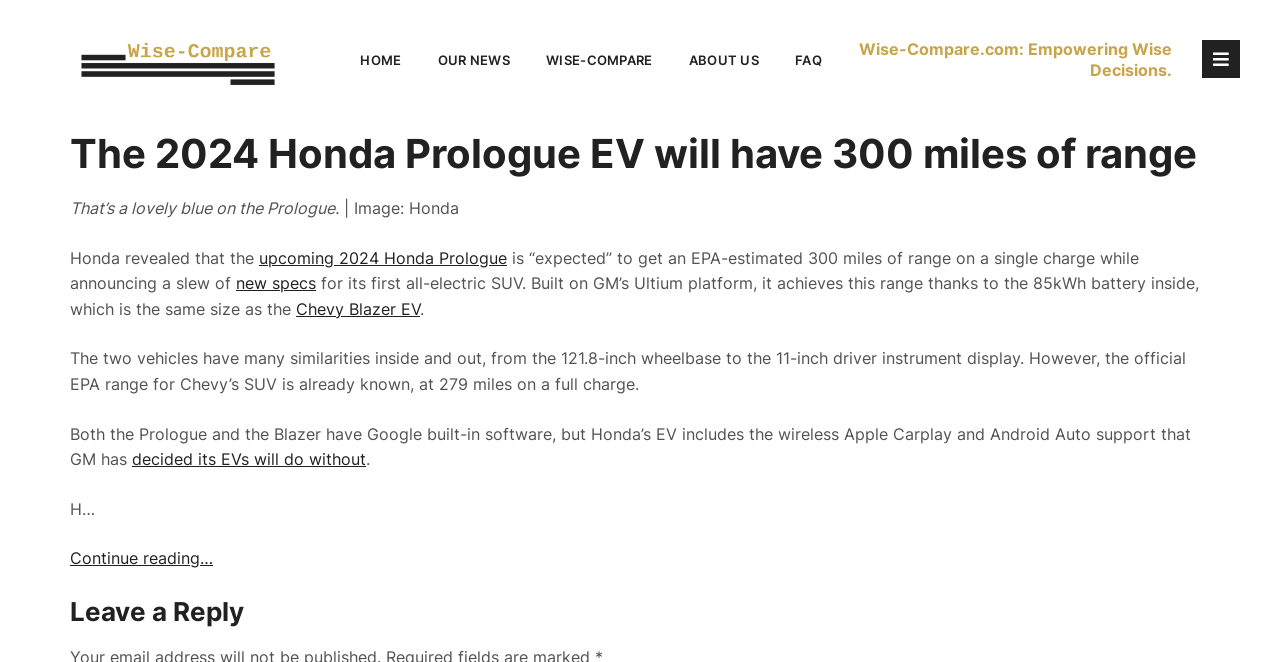Please determine the bounding box coordinates of the element's region to click in order to carry out the following instruction: "Visit the Wise-Compare homepage". The coordinates should be four float numbers between 0 and 1, i.e., [left, top, right, bottom].

[0.671, 0.059, 0.916, 0.121]